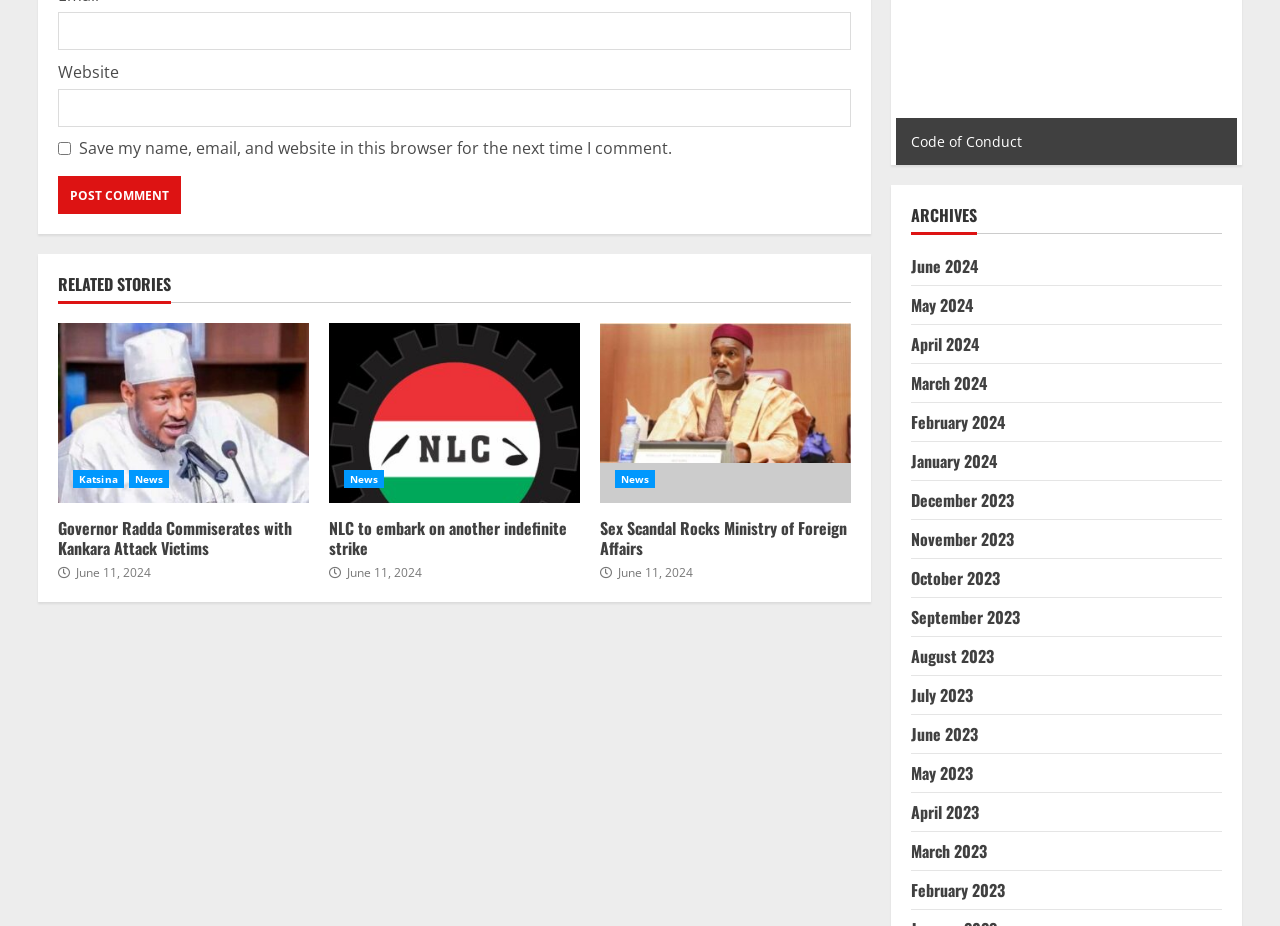What is the date of the third related story?
Examine the image and give a concise answer in one word or a short phrase.

June 11, 2024